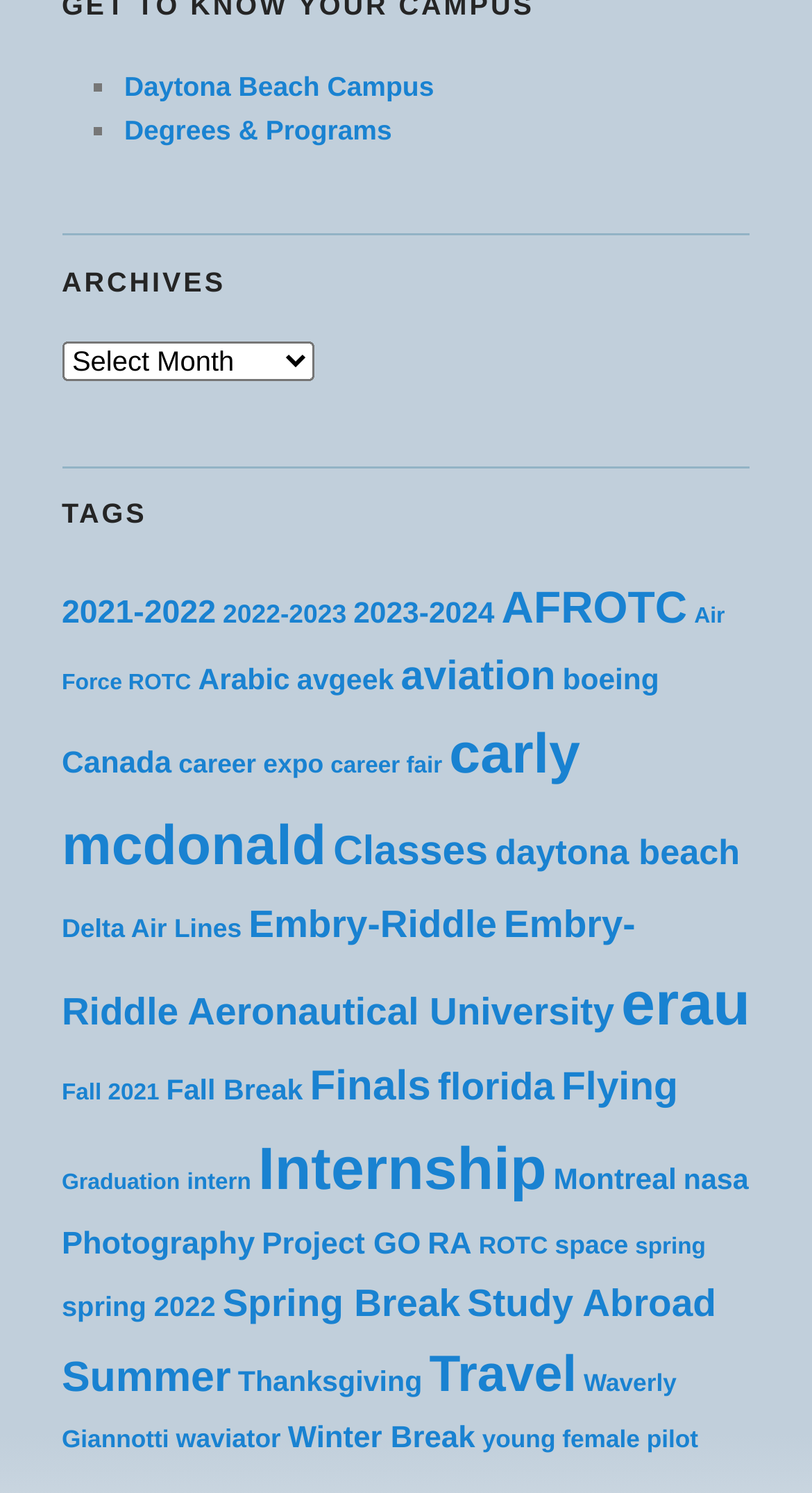Given the description: "Fall Break", determine the bounding box coordinates of the UI element. The coordinates should be formatted as four float numbers between 0 and 1, [left, top, right, bottom].

[0.205, 0.72, 0.373, 0.741]